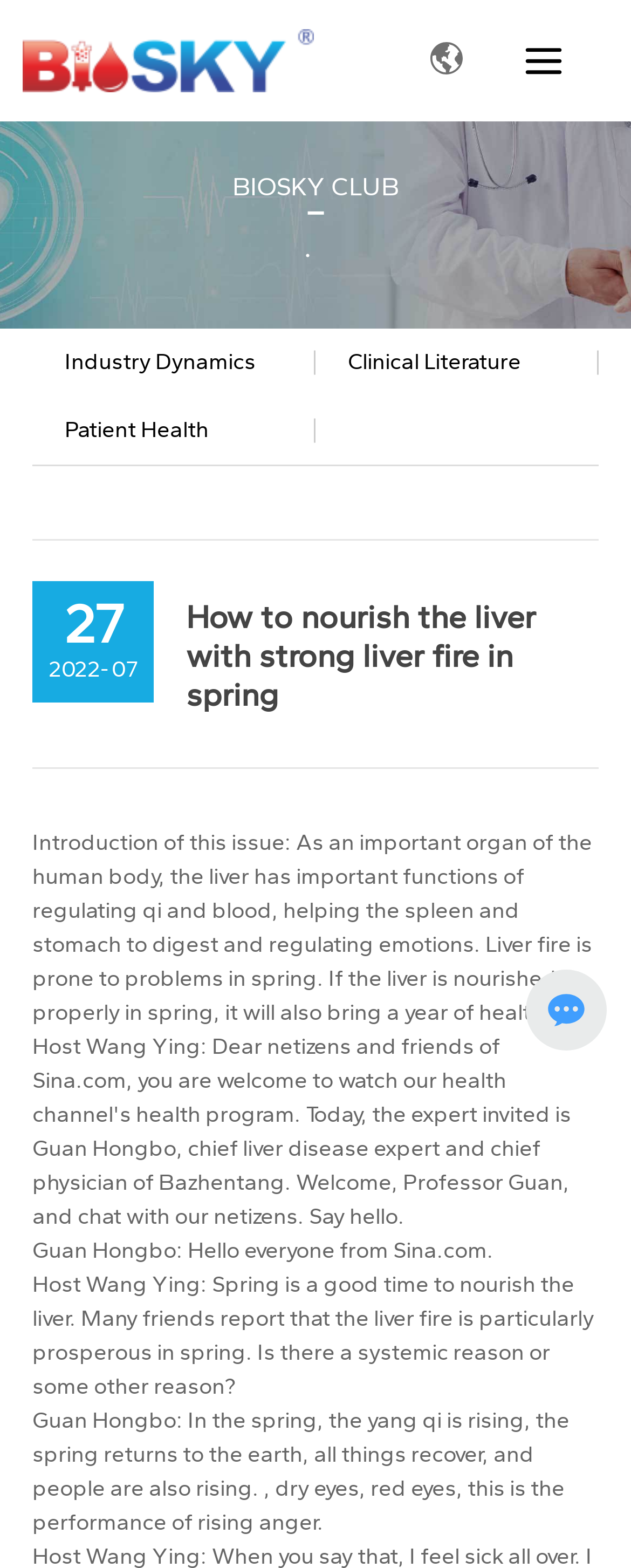Locate the bounding box coordinates for the element described below: "Clinical Literature". The coordinates must be four float values between 0 and 1, formatted as [left, top, right, bottom].

[0.5, 0.209, 0.949, 0.253]